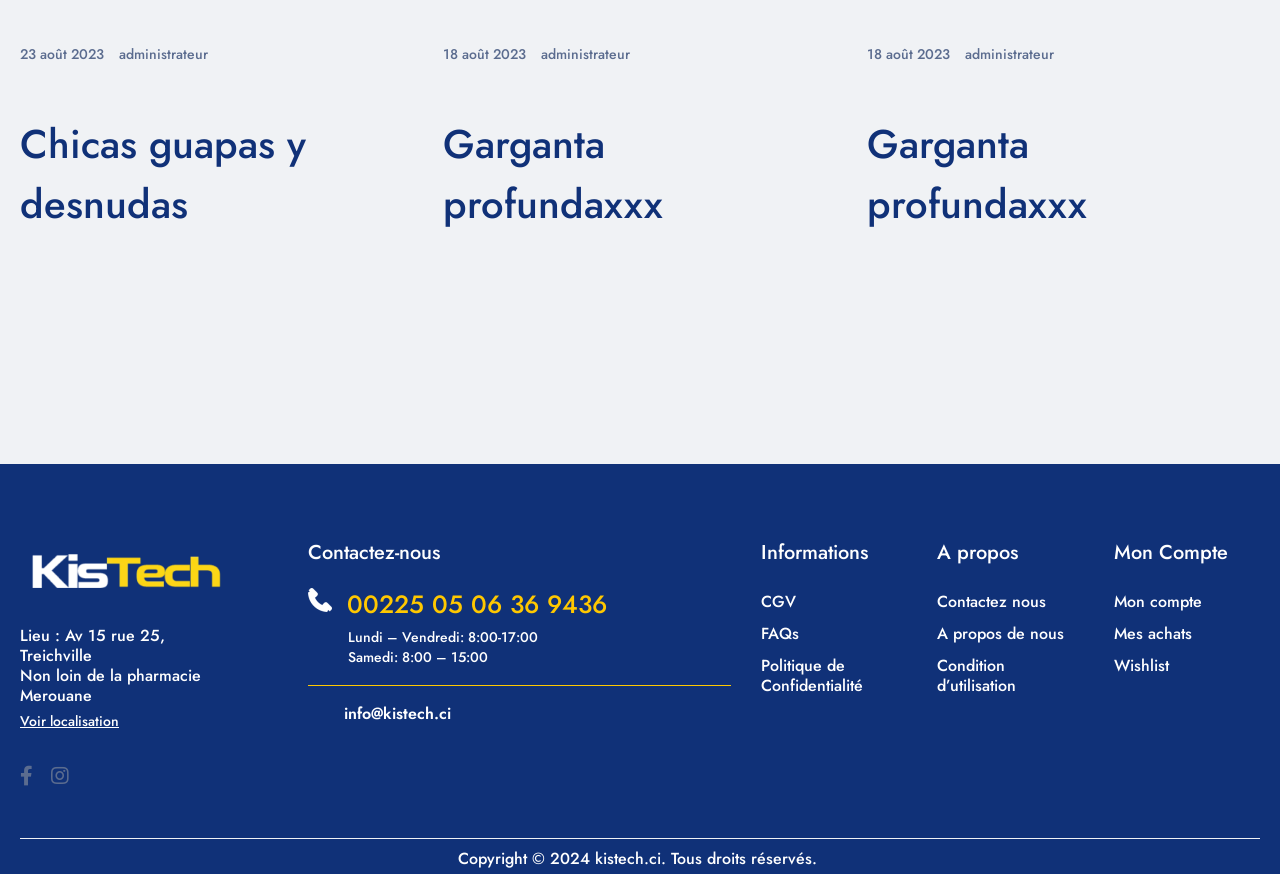Provide the bounding box coordinates for the UI element that is described as: "CGV".

[0.594, 0.675, 0.622, 0.701]